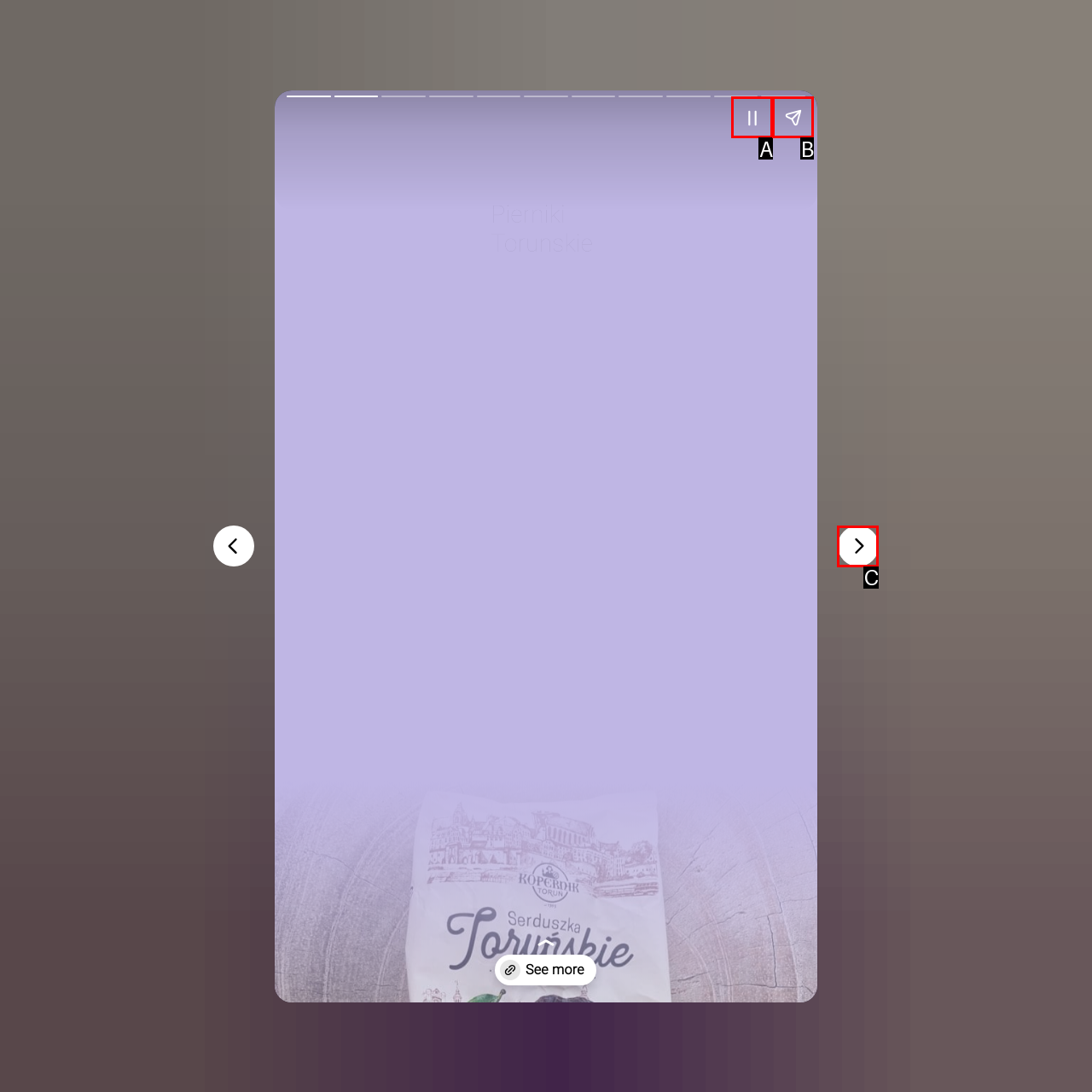Please determine which option aligns with the description: aria-label="Next page". Respond with the option’s letter directly from the available choices.

C